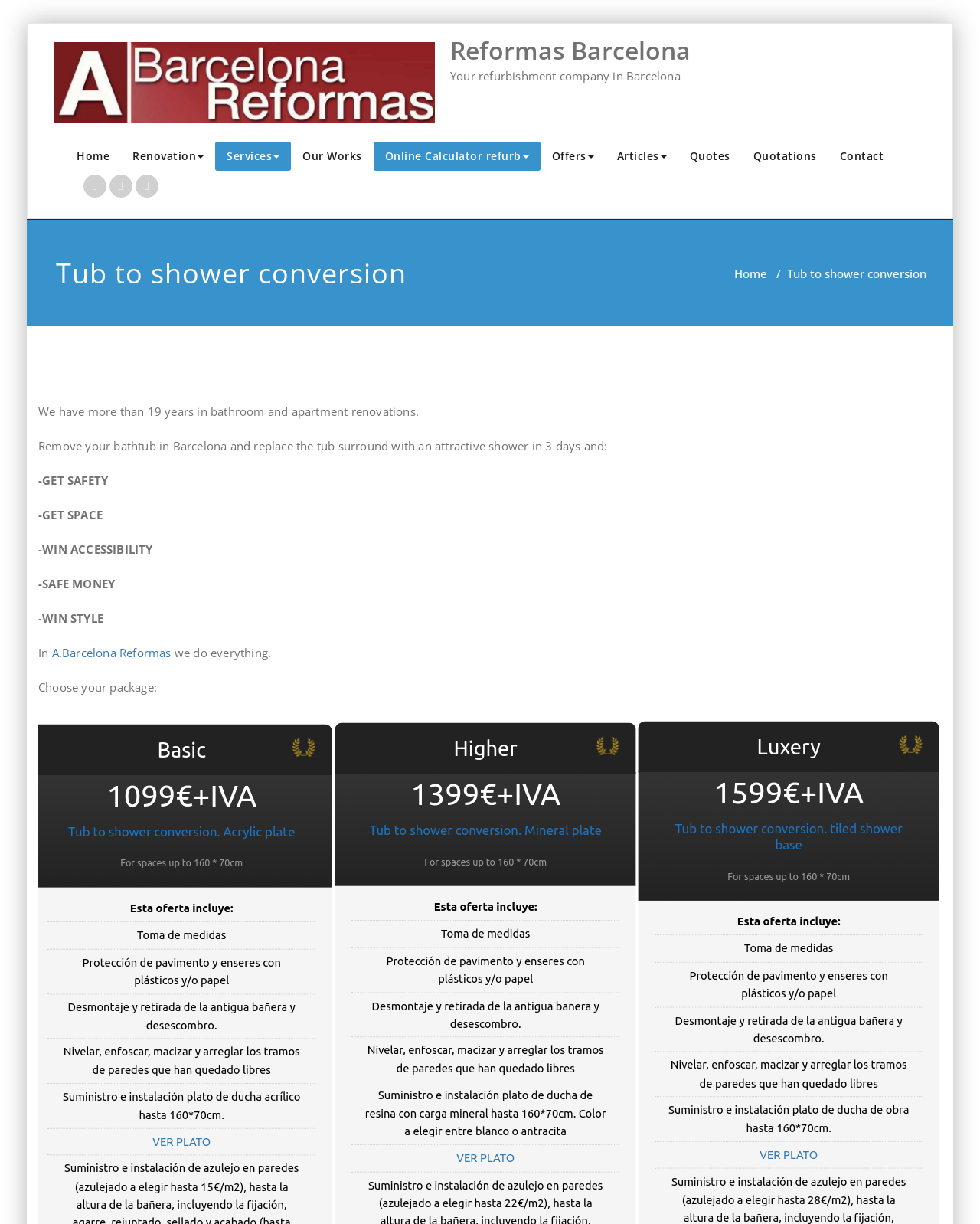Offer an extensive depiction of the webpage and its key elements.

This webpage is about Reformas Barcelona, a refurbishment company in Barcelona, specializing in bathroom and apartment renovations. At the top, there is a logo and a navigation menu with links to various sections of the website, including Home, Renovation, Services, and Contact.

Below the navigation menu, there is a heading "Tub to shower conversion" and a brief introduction to the company's services. The introduction is followed by a list of benefits, including "GET SAFETY", "GET SPACE", "WIN ACCESSIBILITY", "SAFE MONEY", and "WIN STYLE".

The main content of the webpage is divided into three sections, each describing a different package for tub to shower conversions. The packages are labeled as "Basic", "Higher", and "Luxery", and each section includes a description of the services included, the price, and a call-to-action link to "VER PLATO" (View Plate).

The "Basic" package is priced at 1099€+IVA and includes services such as taking measurements, protecting floors and furniture, dismantling and removing the old bathtub, and installing an acrylic plate. The "Higher" package is priced at 1399€+IVA and includes similar services, but with a mineral plate instead of acrylic. The "Luxery" package is priced at 1599€+IVA and includes a tiled shower base.

Each package section includes an image, presumably of the type of plate or shower base included in the package. There are also several social media links and a contact link at the bottom of the page.